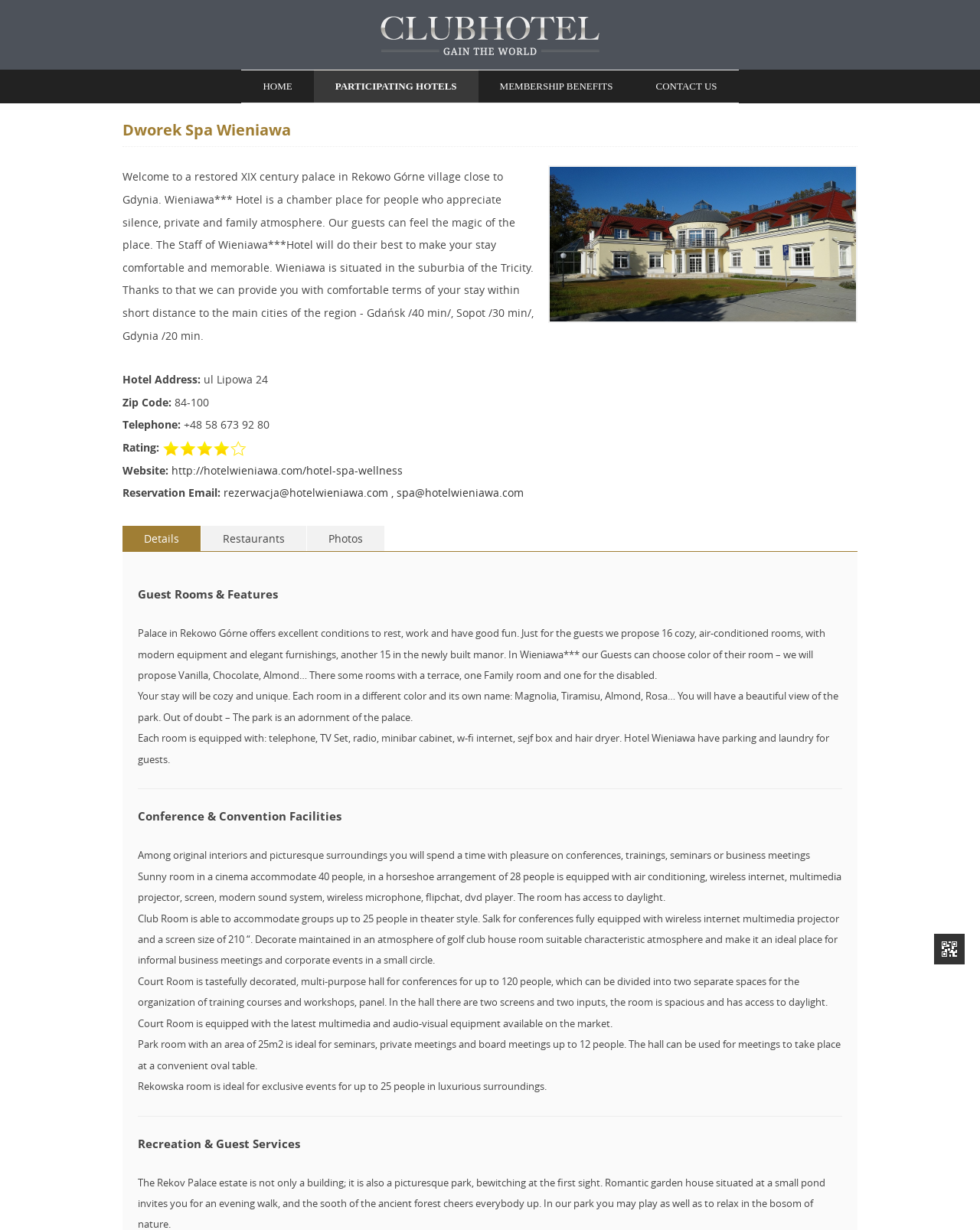Identify the bounding box coordinates for the UI element that matches this description: "parent_node: Skip to content".

[0.953, 0.728, 0.984, 0.753]